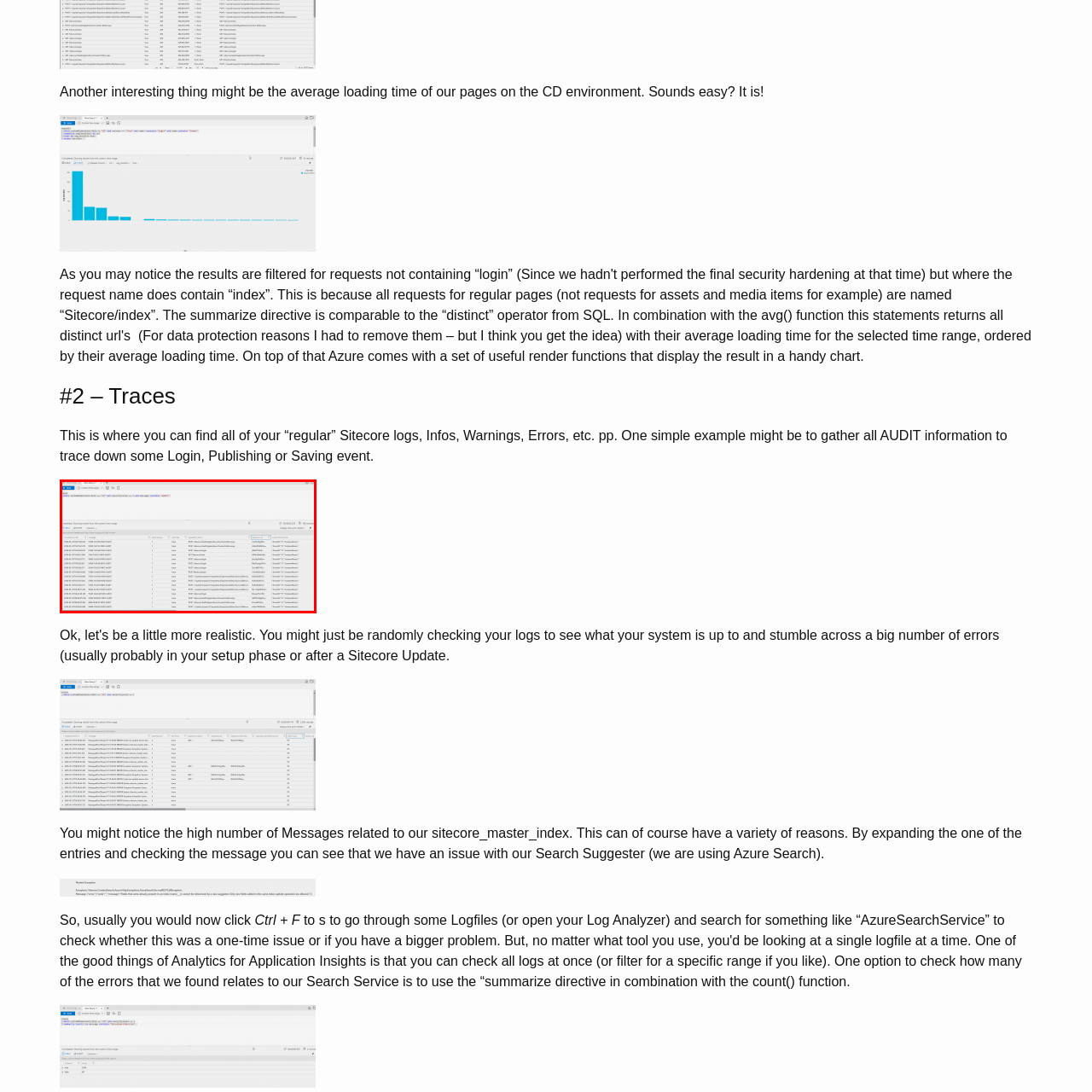Craft a detailed and vivid caption for the image that is highlighted by the red frame.

The image captures a detailed view of a dashboard or interface related to analytics, specifically focusing on traces and logs within a Sitecore environment. The layout showcases various entries, likely representing audit information such as logs, warnings, and errors. Key information is presented in a tabular format, with columns displaying specific attributes related to each log entry. This visual representation allows users to efficiently track and analyze events like login or publishing activities, making it a valuable tool for monitoring site behavior. Additionally, surrounding context indicates that this section is a part of a more extensive discussion on average loading times and regular log monitoring, hinting at its relevance in maintaining optimal system performance.